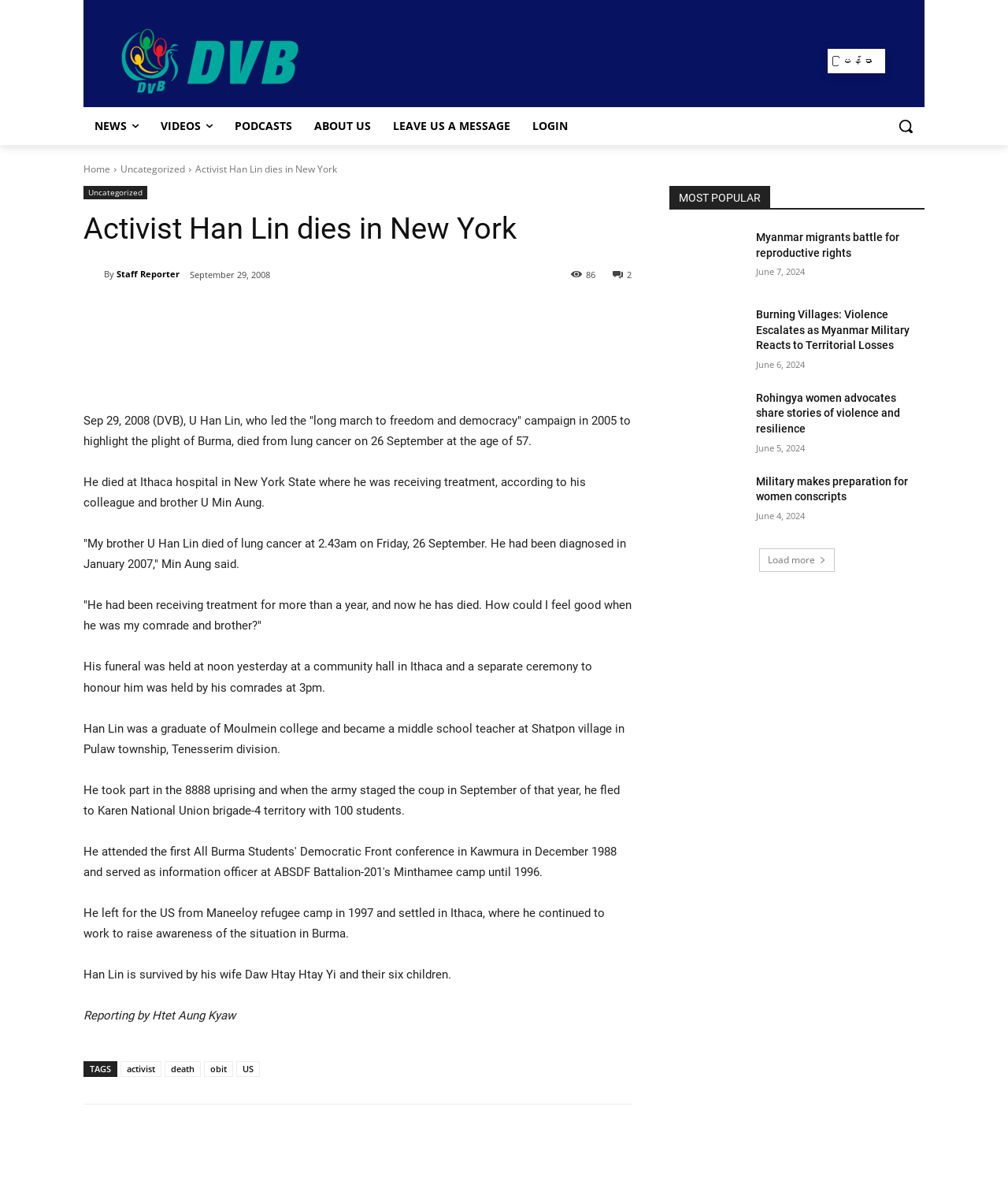Please specify the bounding box coordinates of the element that should be clicked to execute the given instruction: 'Click the 'Home' link'. Ensure the coordinates are four float numbers between 0 and 1, expressed as [left, top, right, bottom].

[0.083, 0.138, 0.109, 0.149]